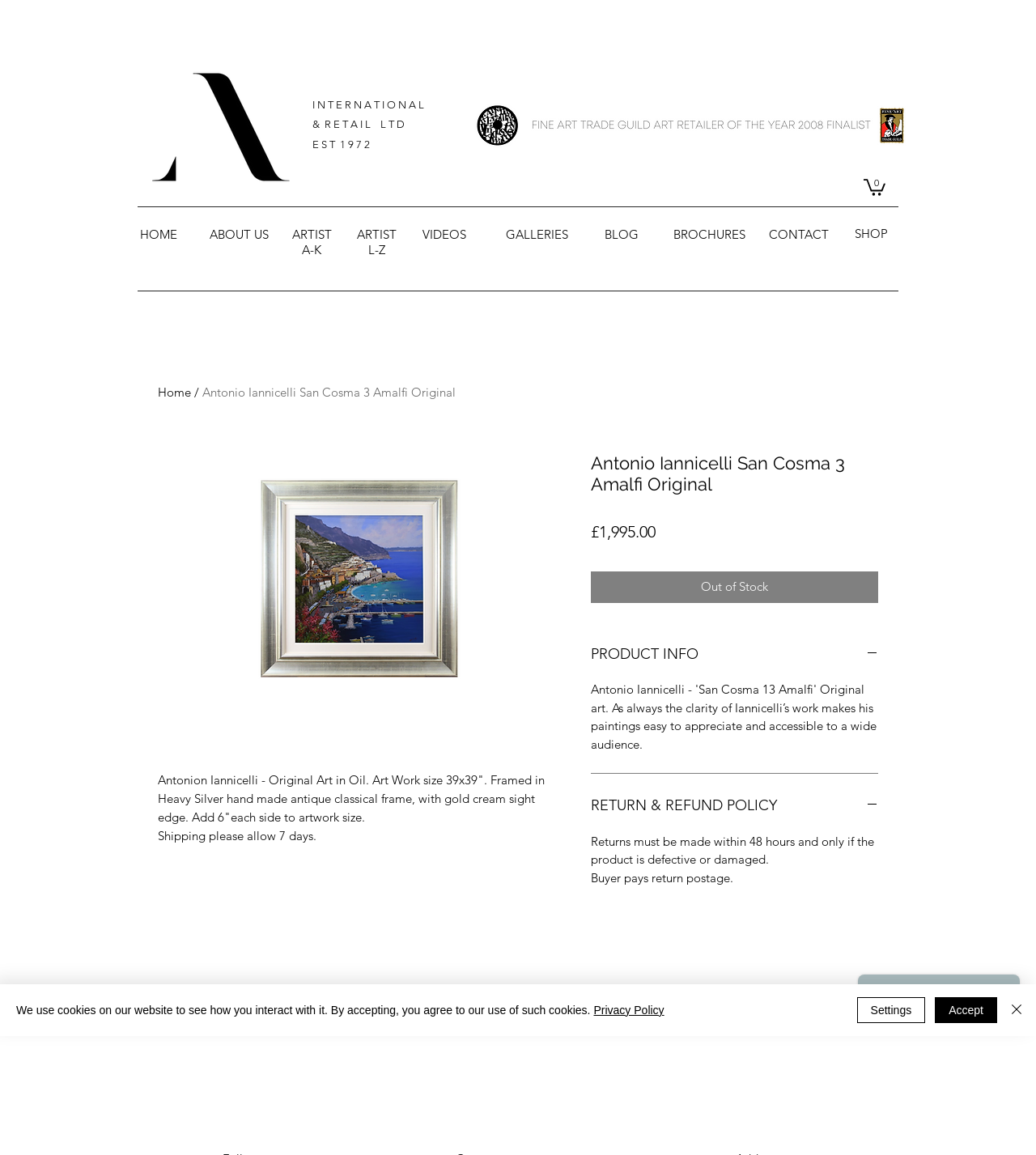Please identify the bounding box coordinates of the element's region that I should click in order to complete the following instruction: "Click the 'ARTIST' button". The bounding box coordinates consist of four float numbers between 0 and 1, i.e., [left, top, right, bottom].

[0.282, 0.196, 0.32, 0.209]